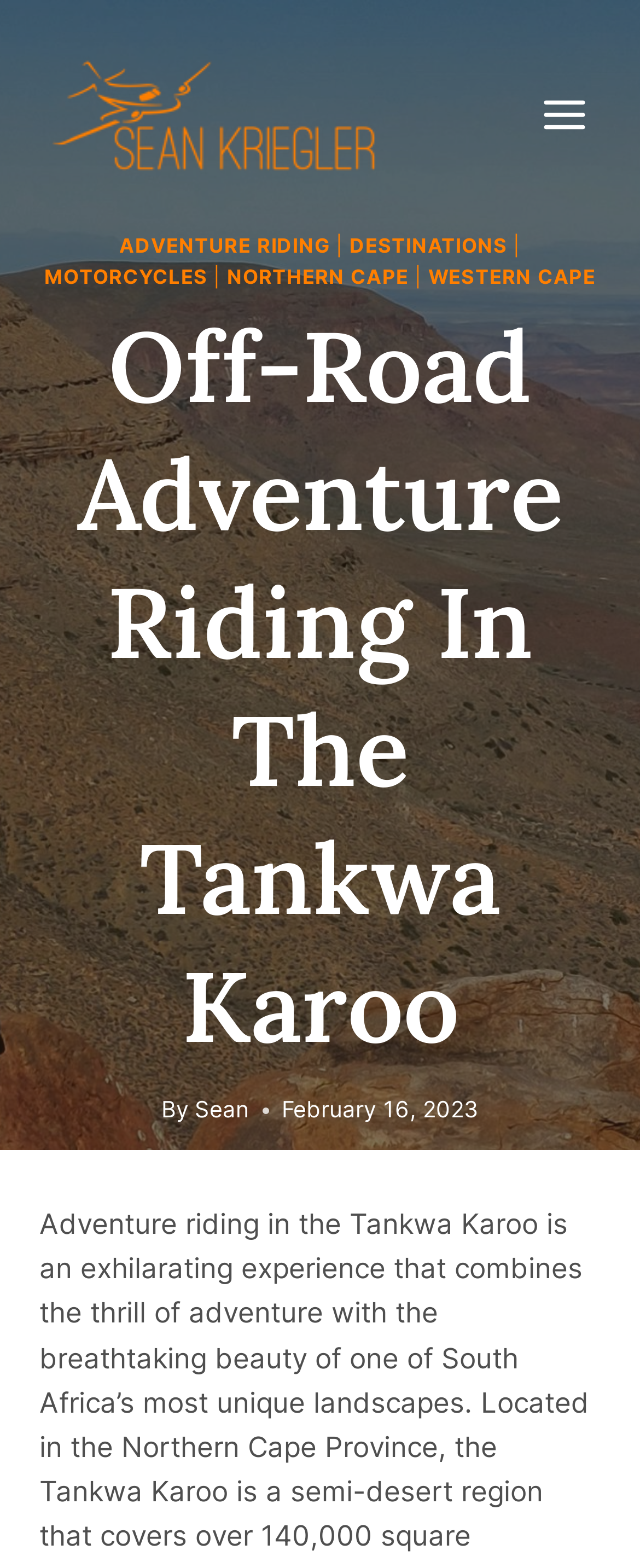Pinpoint the bounding box coordinates of the element that must be clicked to accomplish the following instruction: "Read the article by Sean". The coordinates should be in the format of four float numbers between 0 and 1, i.e., [left, top, right, bottom].

[0.304, 0.699, 0.389, 0.715]